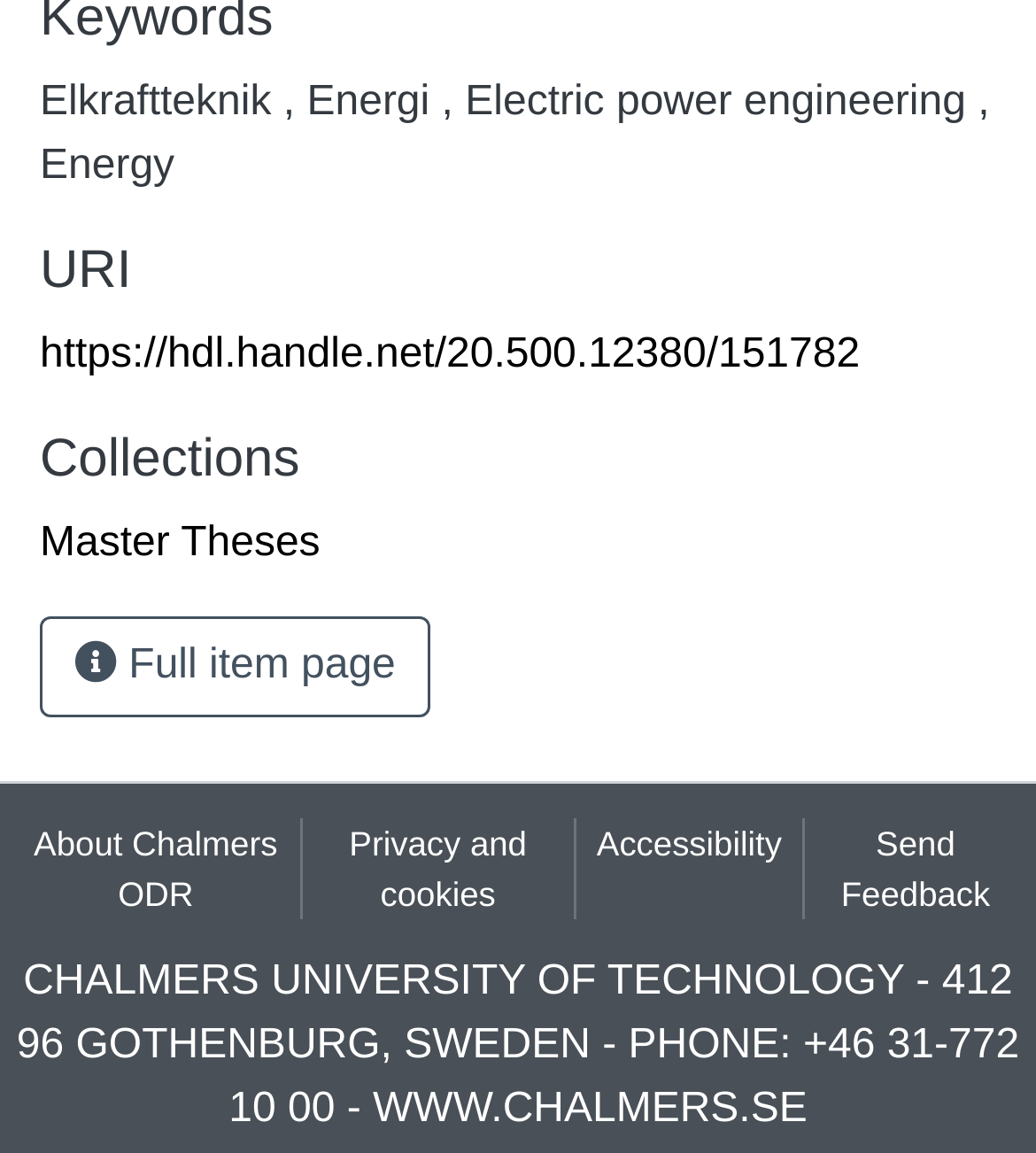Identify the bounding box coordinates for the region to click in order to carry out this instruction: "Explore Master Theses". Provide the coordinates using four float numbers between 0 and 1, formatted as [left, top, right, bottom].

[0.038, 0.451, 0.309, 0.491]